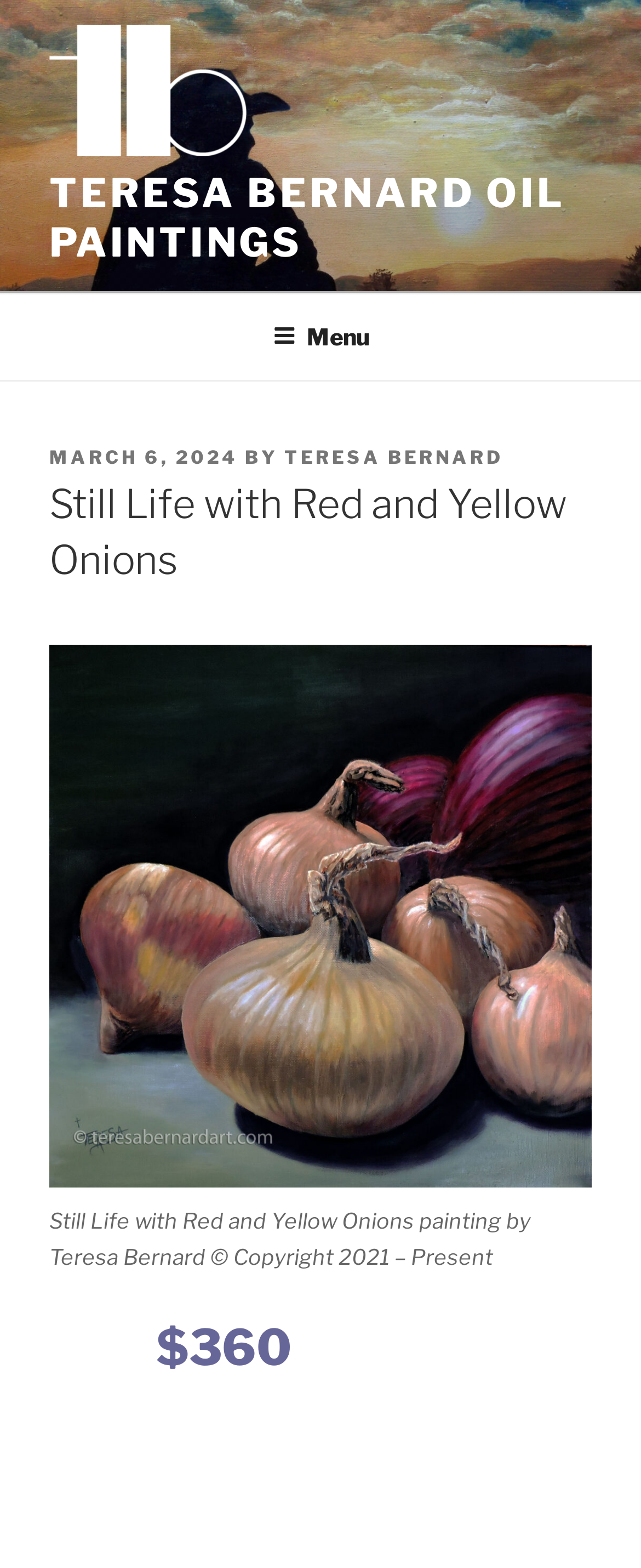Determine the heading of the webpage and extract its text content.

Still Life with Red and Yellow Onions